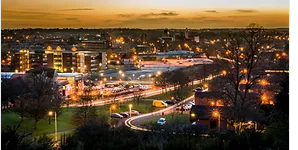What is the primary function of streetlights in urban areas?
Using the image, give a concise answer in the form of a single word or short phrase.

safety and visibility